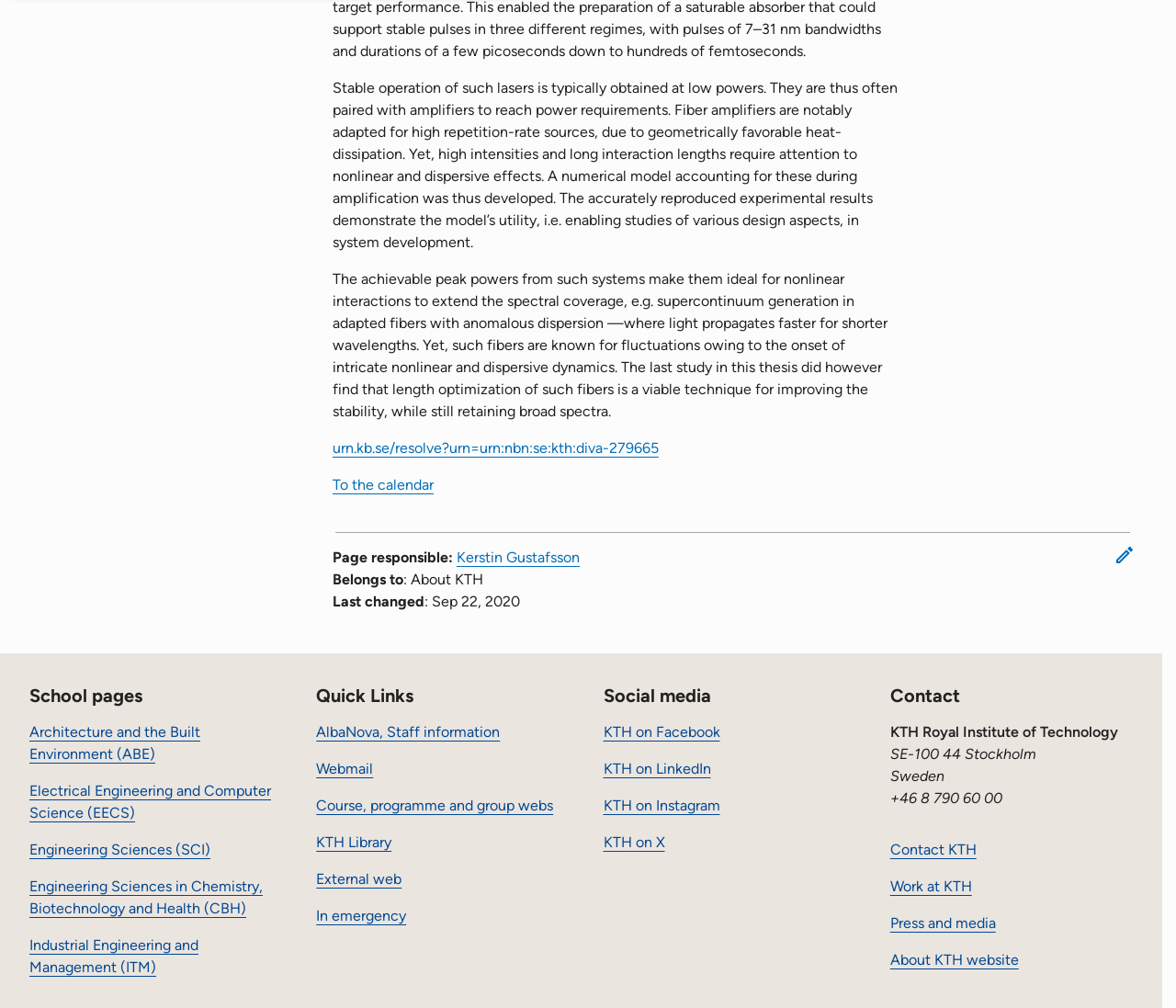Identify the bounding box coordinates of the area you need to click to perform the following instruction: "Click the link to the calendar".

[0.283, 0.472, 0.369, 0.489]